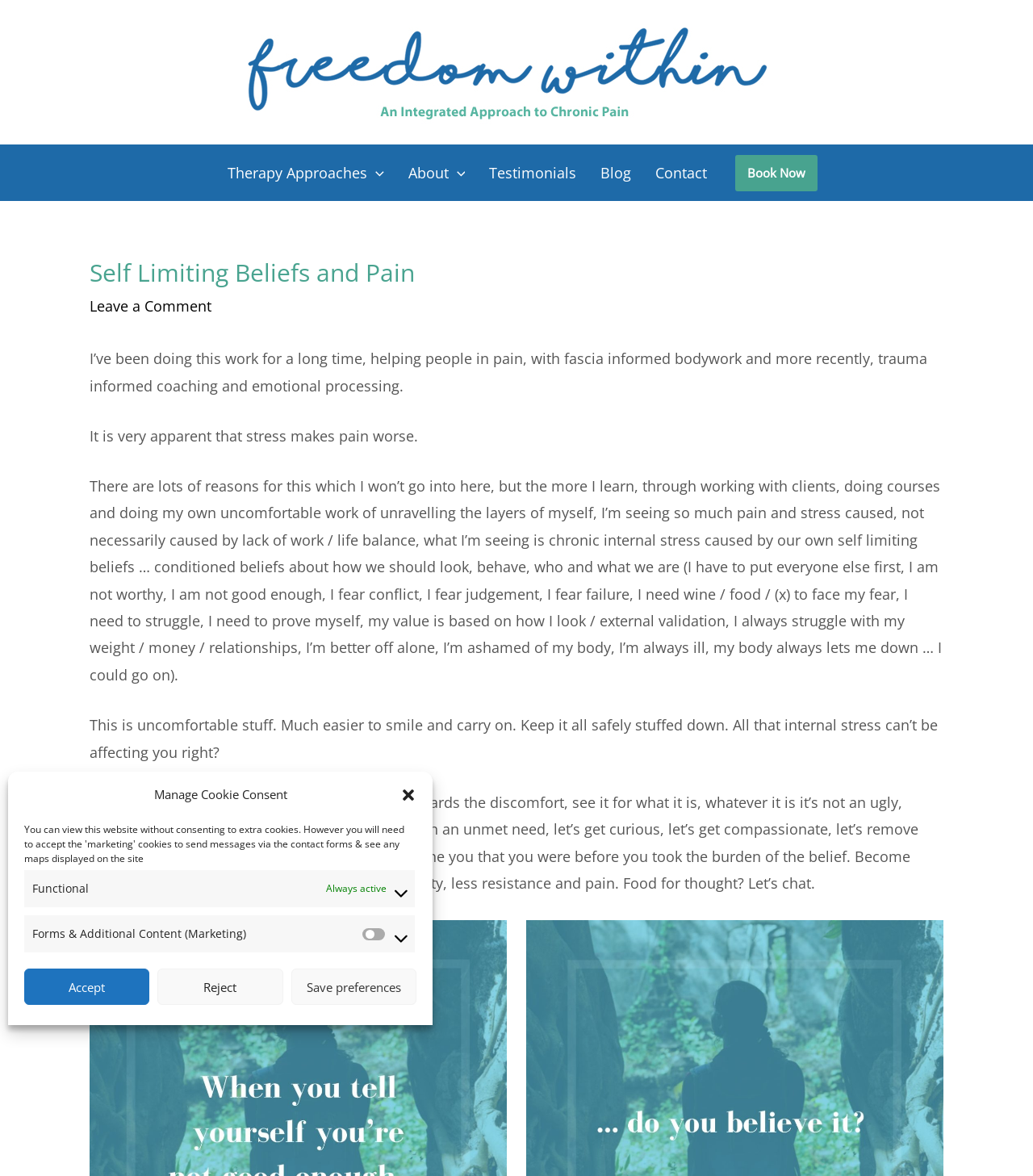Determine the heading of the webpage and extract its text content.

Self Limiting Beliefs and Pain